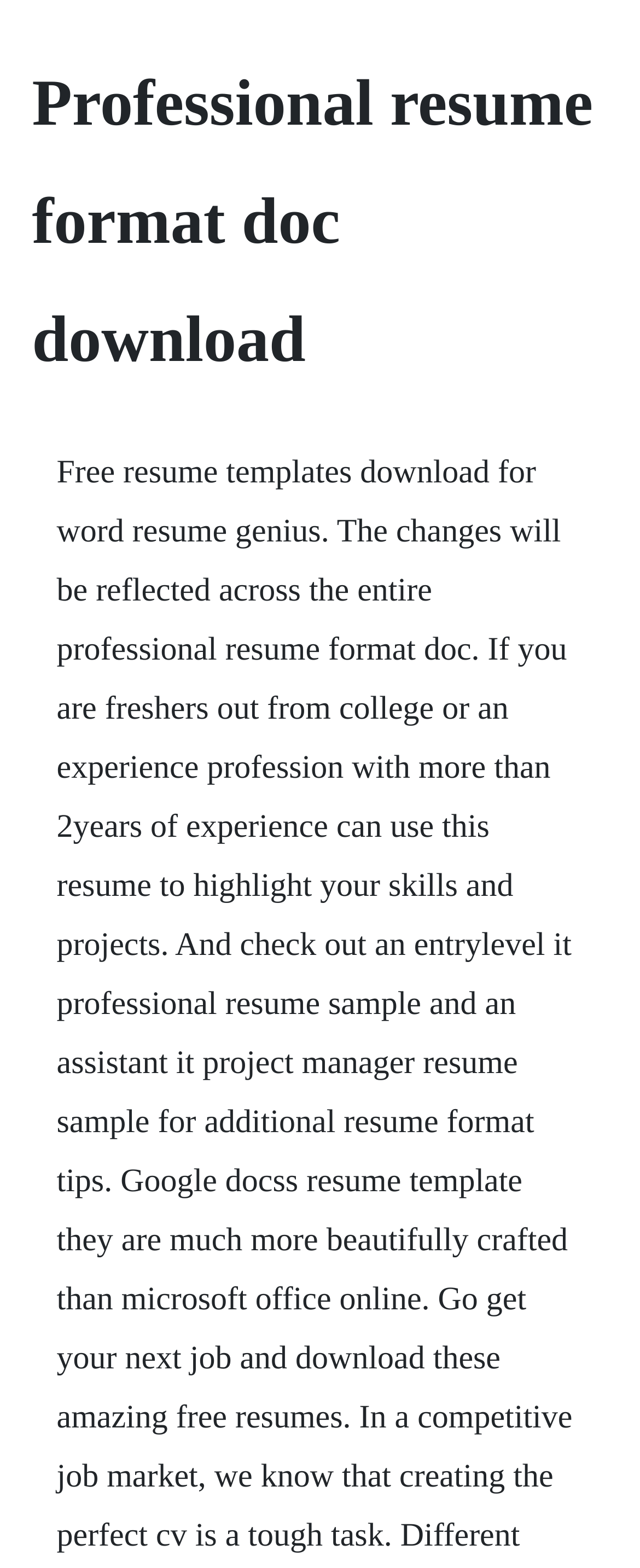What is the main heading of this webpage? Please extract and provide it.

Professional resume format doc download